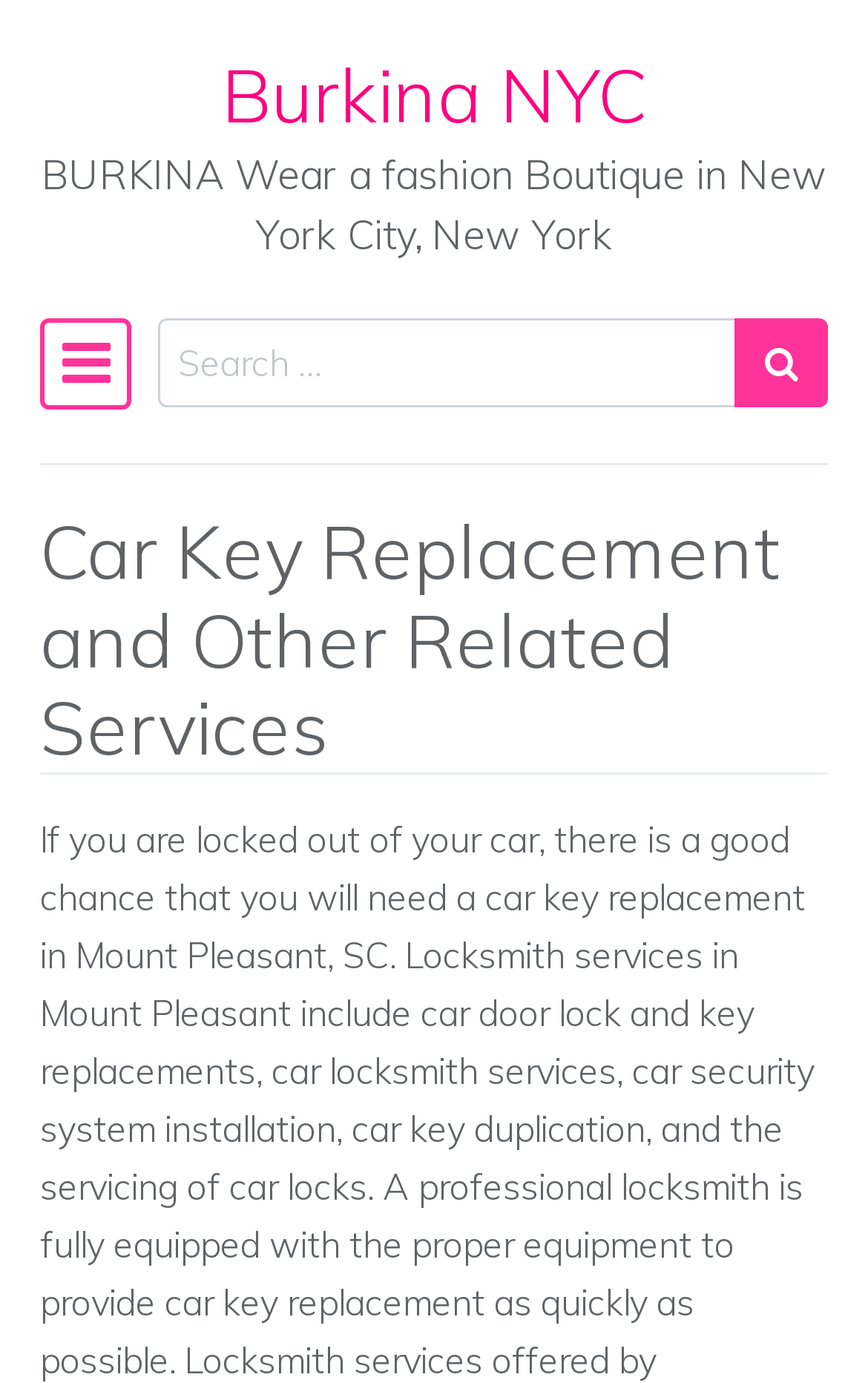Find and extract the text of the primary heading on the webpage.

Car Key Replacement and Other Related Services